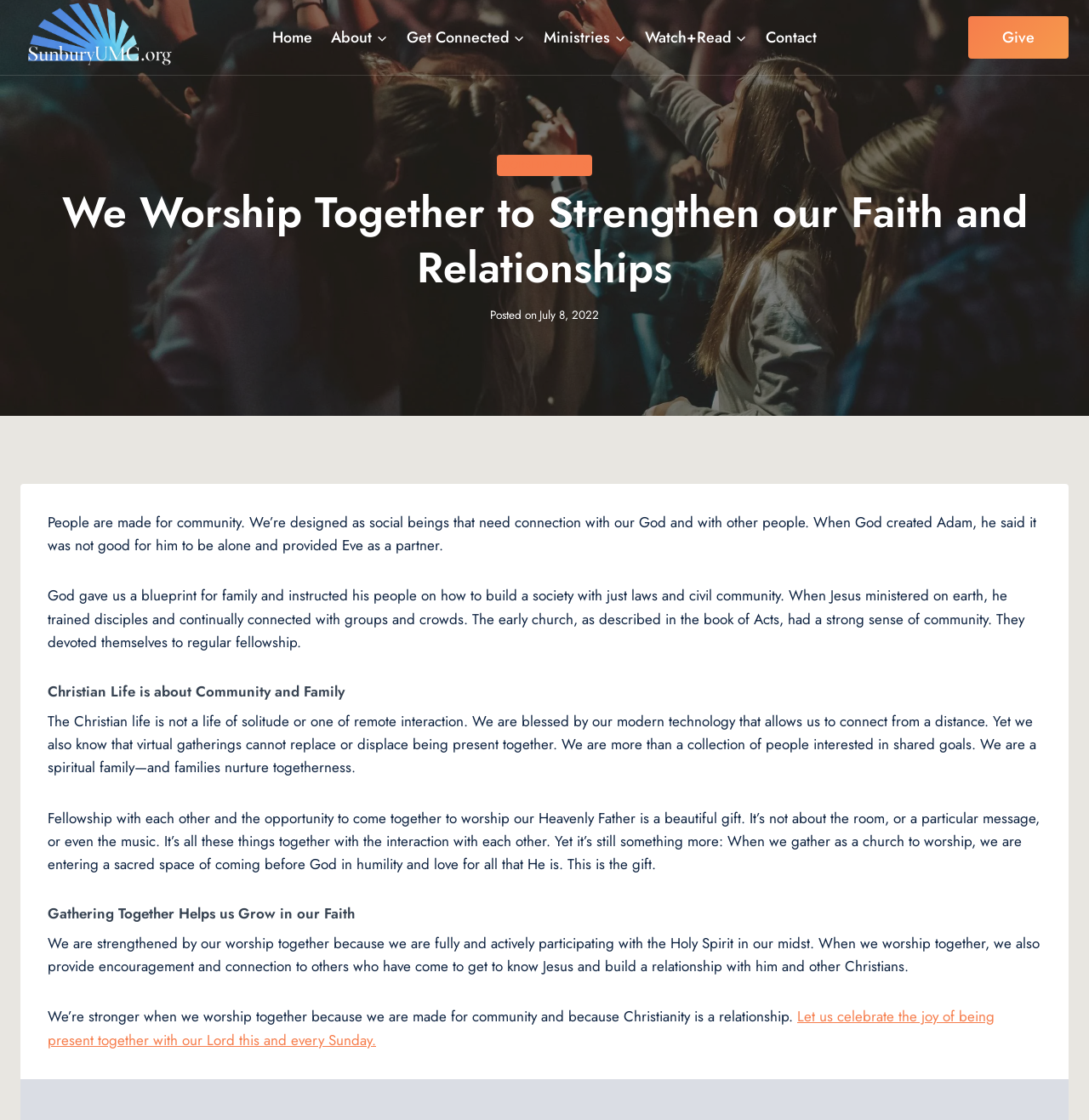Respond concisely with one word or phrase to the following query:
What is the topic of the article?

Importance of community in Christianity